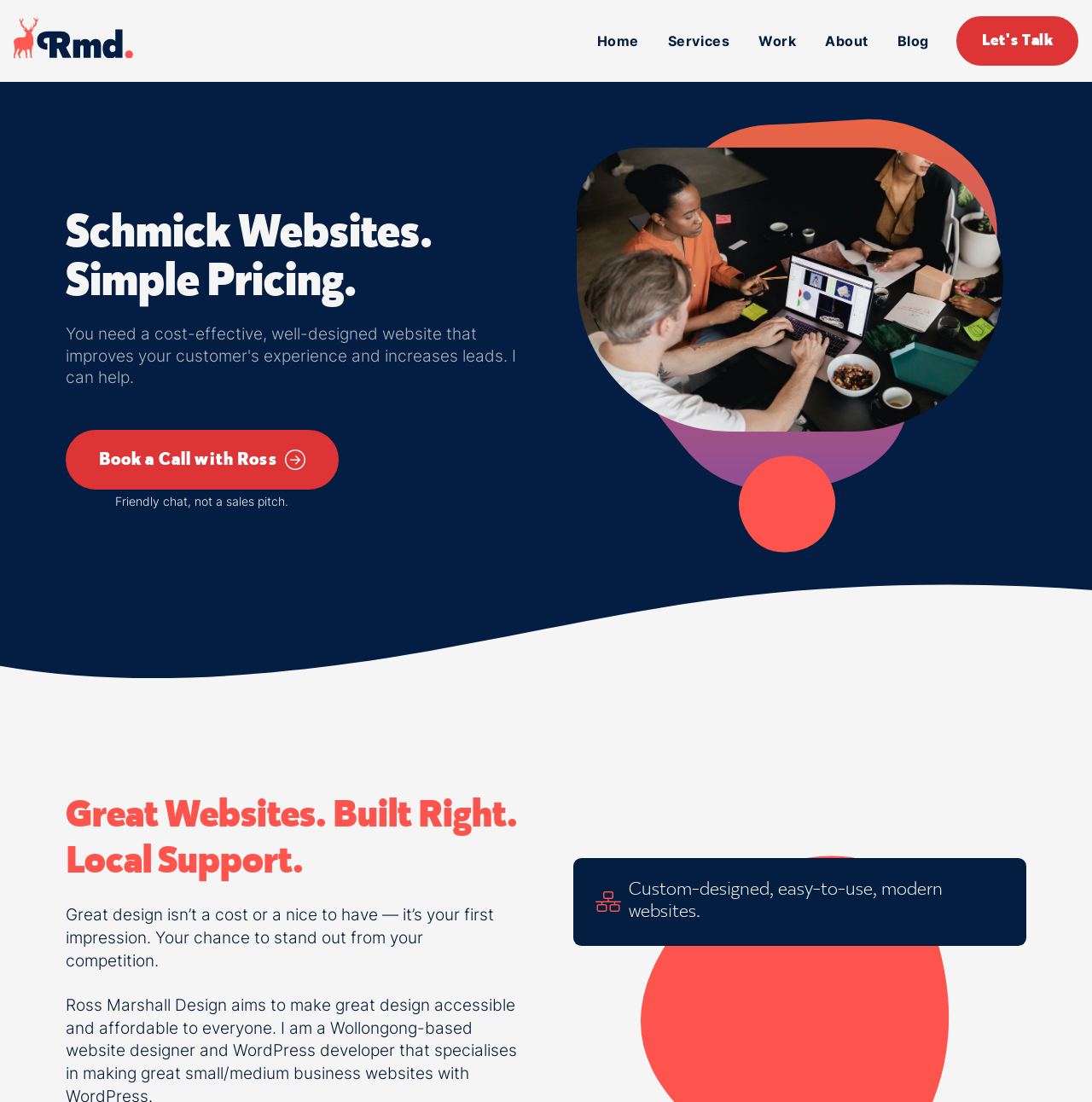Could you find the bounding box coordinates of the clickable area to complete this instruction: "Click on the 'Book a Call with Ross' link"?

[0.06, 0.39, 0.31, 0.445]